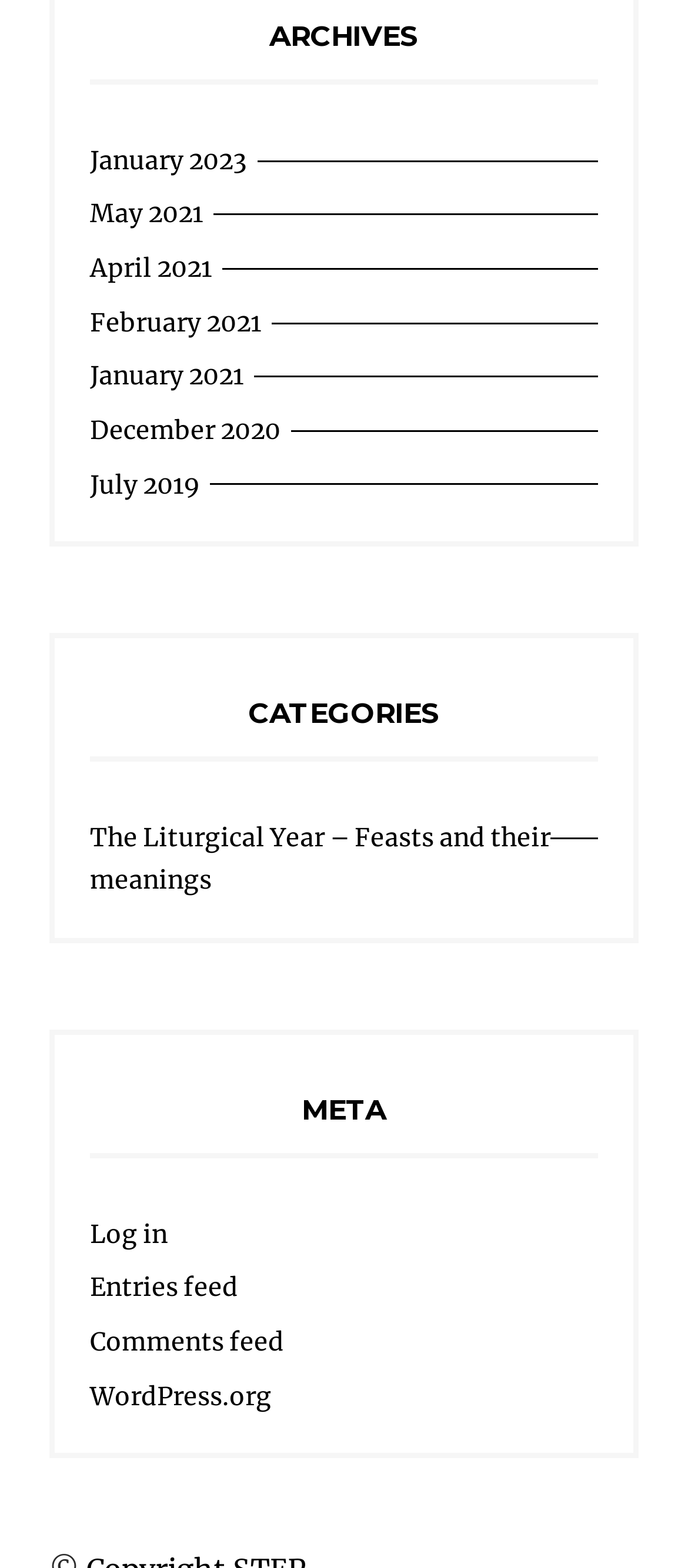Pinpoint the bounding box coordinates of the clickable area needed to execute the instruction: "View January 2023 archives". The coordinates should be specified as four float numbers between 0 and 1, i.e., [left, top, right, bottom].

[0.131, 0.092, 0.375, 0.112]